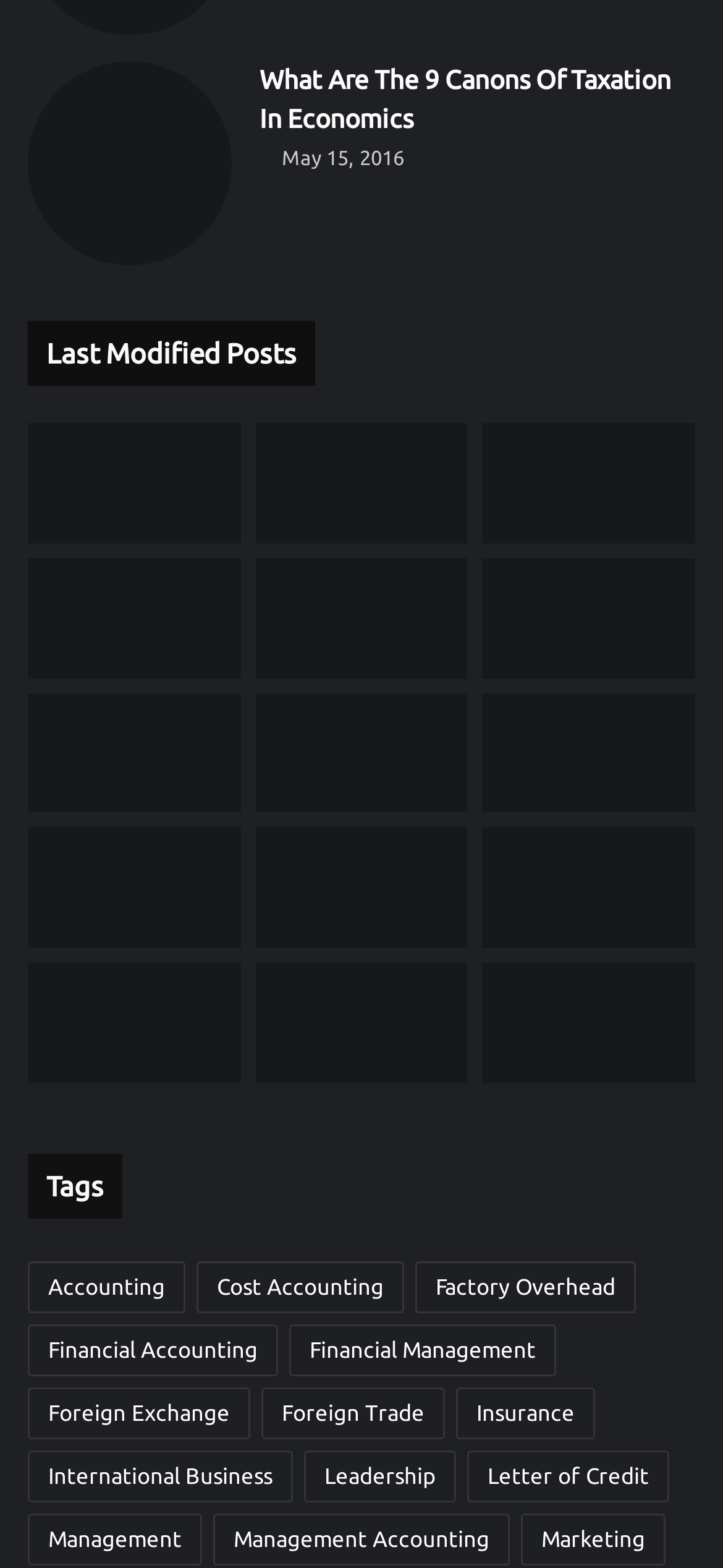Use the details in the image to answer the question thoroughly: 
What is the topic of the image with the description '9-canons-of-taxation'?

I found an image with the description '9-canons-of-taxation' and inferred that it is related to the topic '9 Canons of Taxation'.